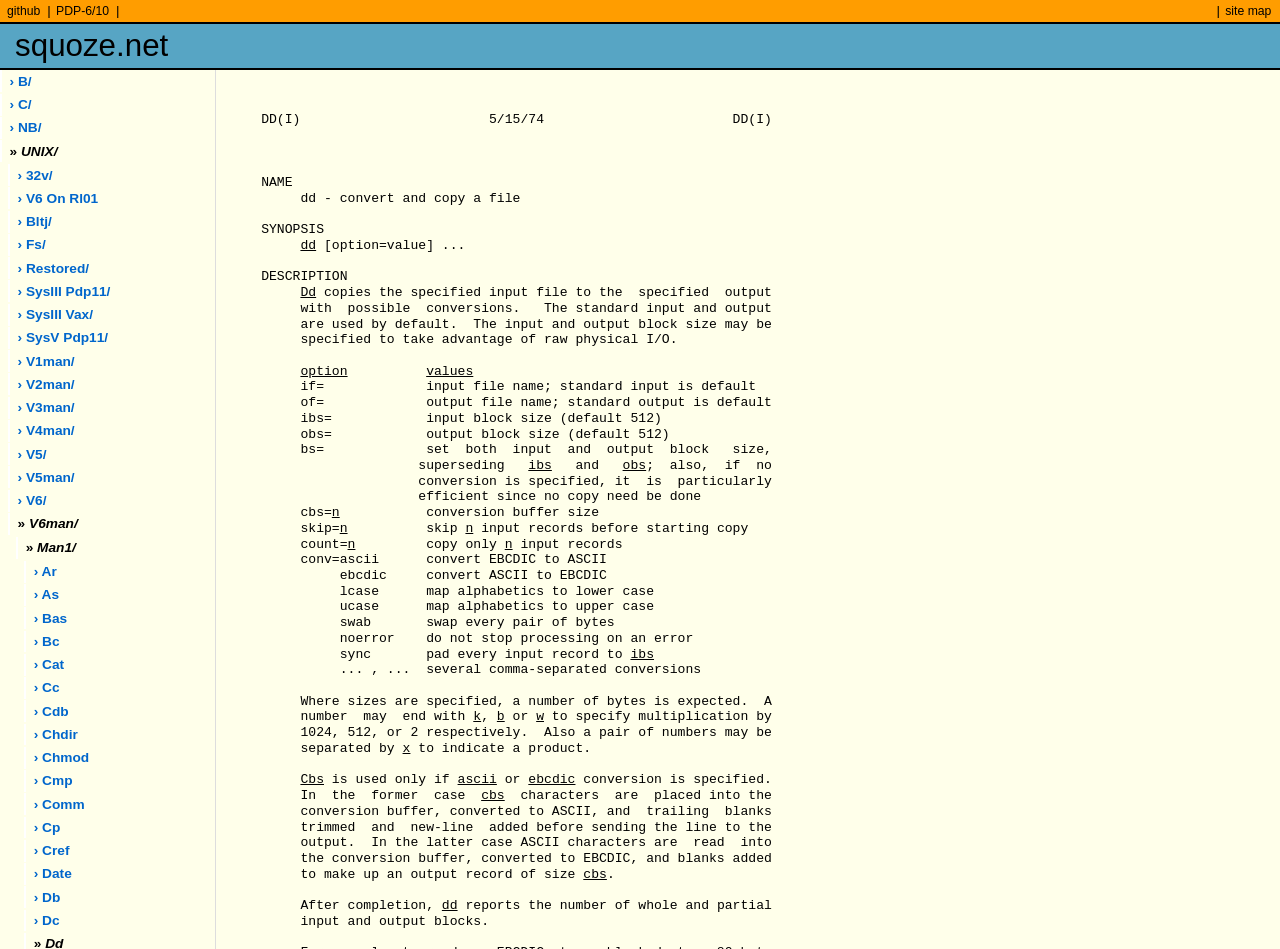Highlight the bounding box coordinates of the element that should be clicked to carry out the following instruction: "click on the link to github". The coordinates must be given as four float numbers ranging from 0 to 1, i.e., [left, top, right, bottom].

[0.004, 0.004, 0.034, 0.019]